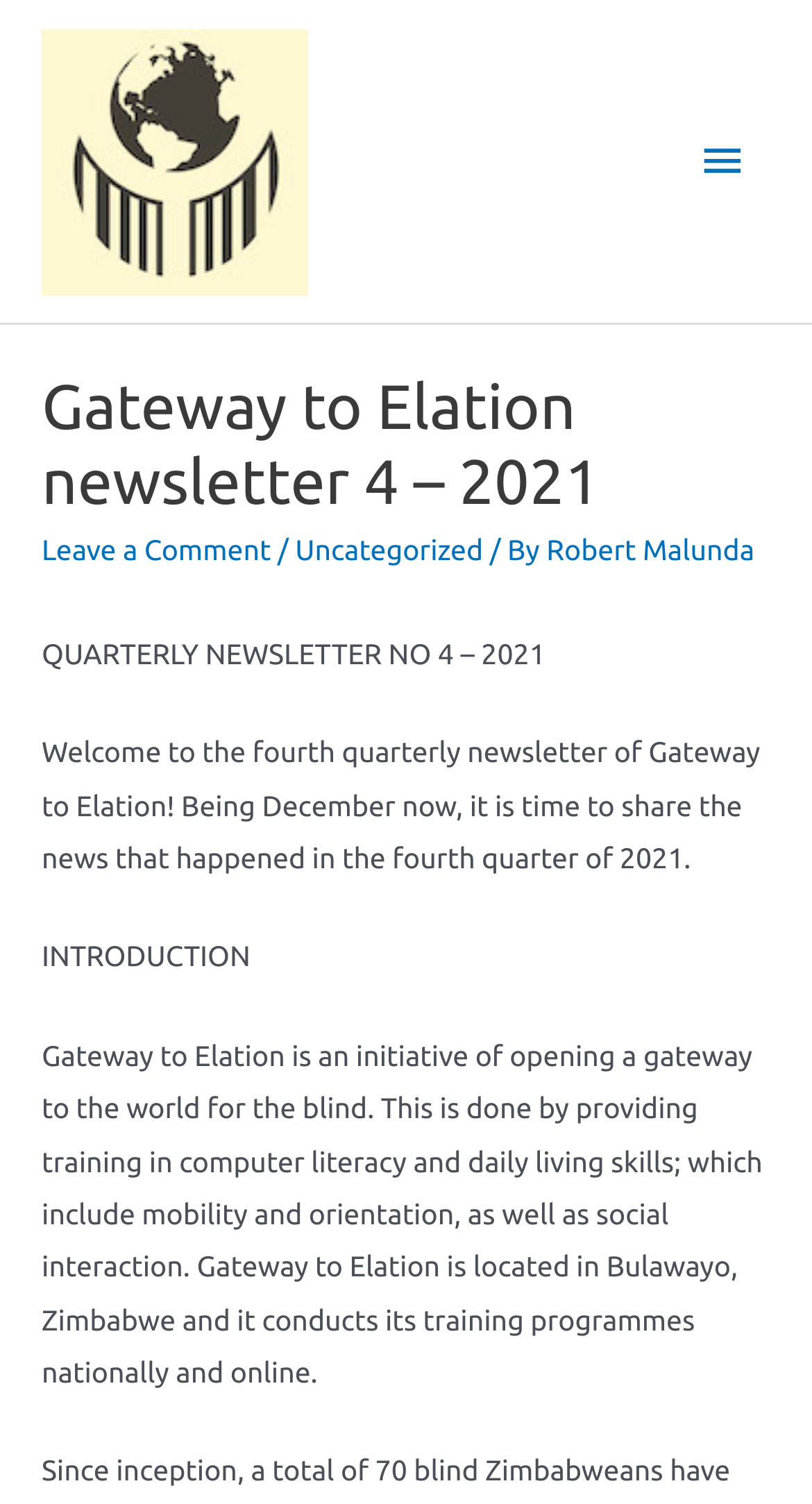What is the name of the initiative?
Please provide a detailed and comprehensive answer to the question.

The name of the initiative can be found in the header section of the webpage, where it is mentioned as 'Gateway to Elation newsletter 4 – 2021'. This suggests that the webpage is related to an initiative called Gateway to Elation.